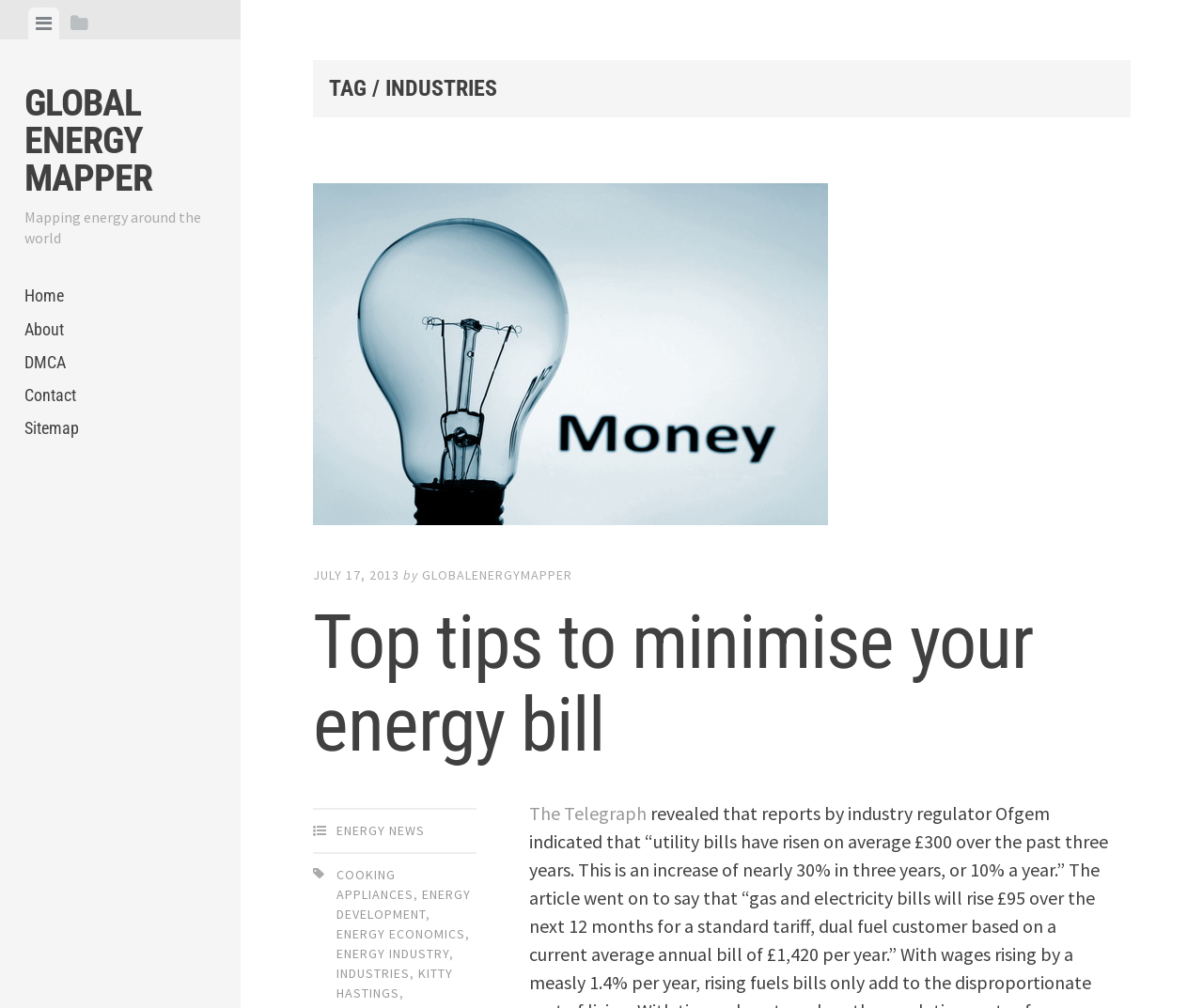Identify the bounding box coordinates of the section that should be clicked to achieve the task described: "Go to Lifestyle page".

None